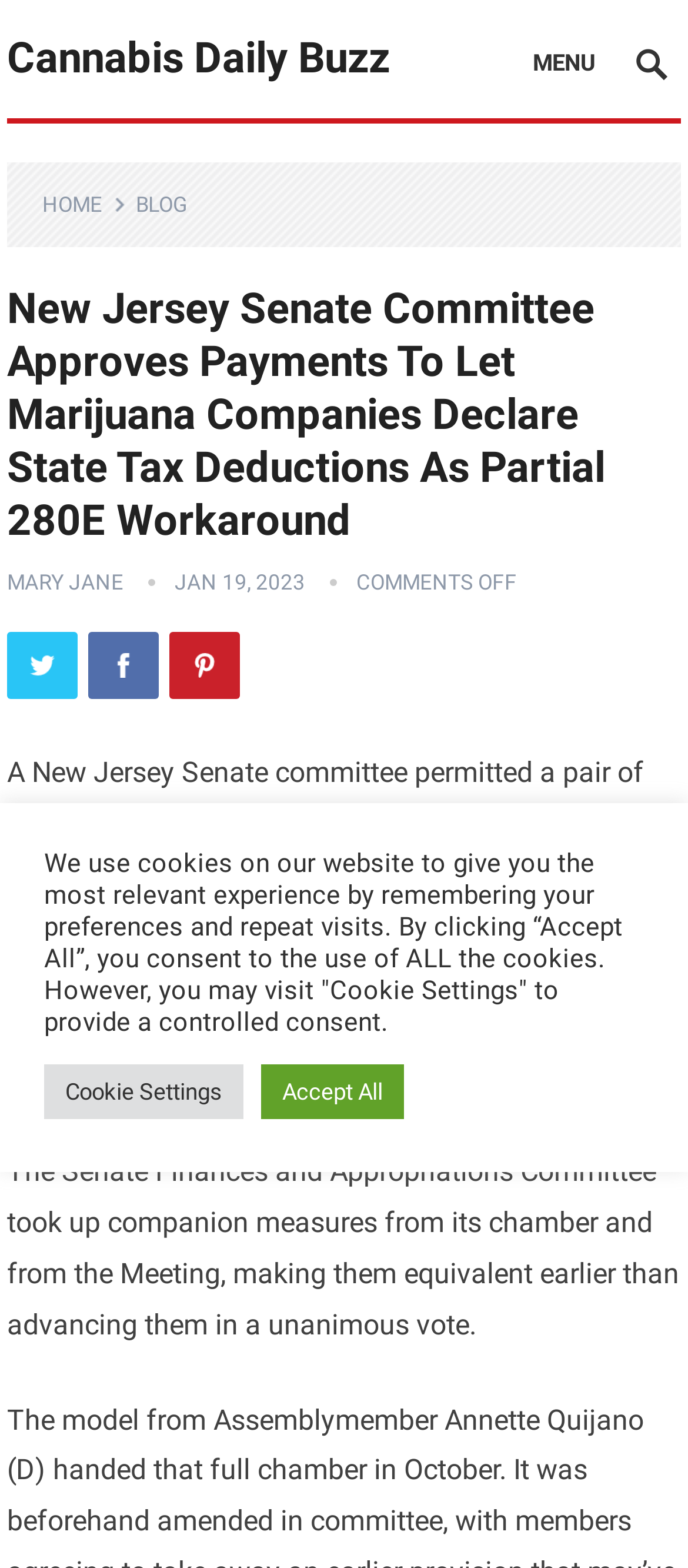Provide a brief response in the form of a single word or phrase:
What is the date of the article?

JAN 19, 2023